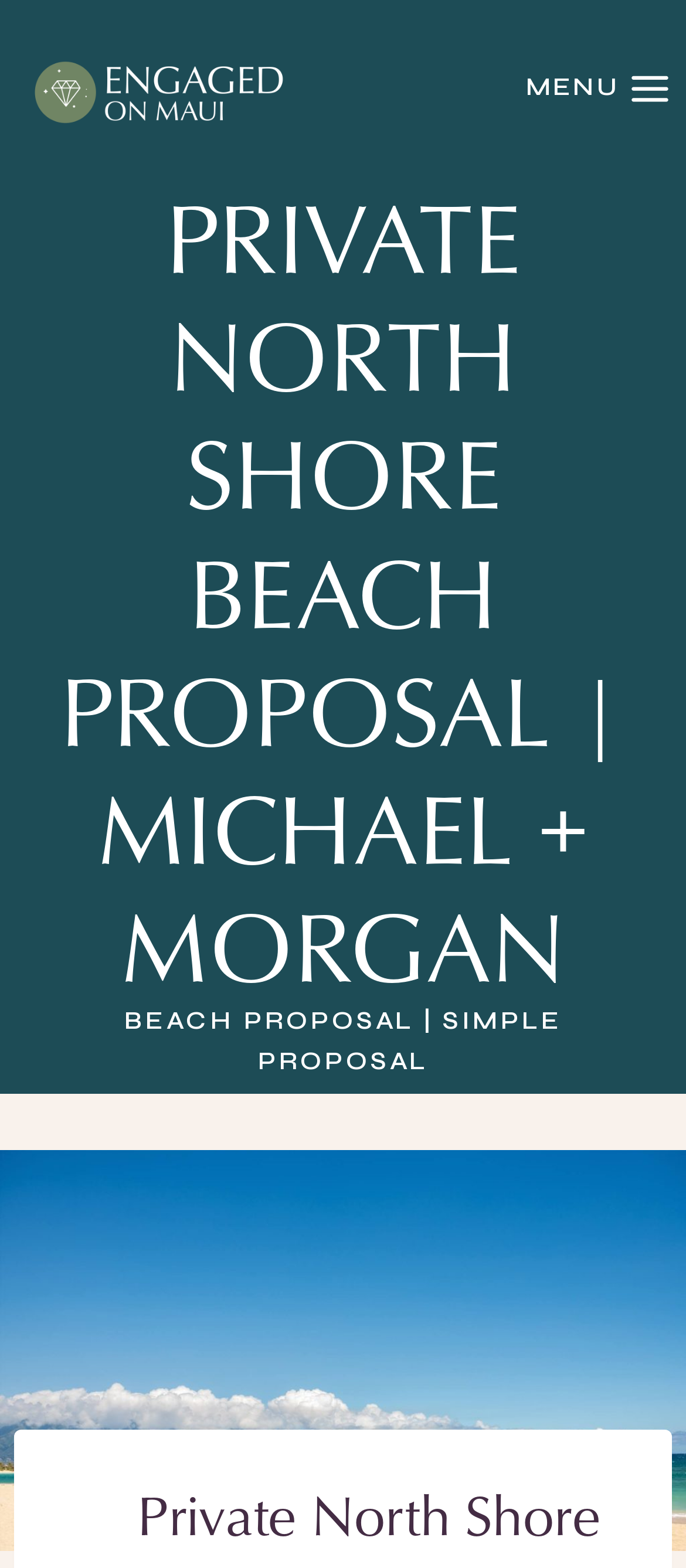Detail the various sections and features of the webpage.

This webpage is about a romantic proposal story, specifically a private North Shore beach proposal. At the top left, there is a link to "Engaged on Maui | Maui Proposal Photographer" accompanied by an image with the same title. On the top right, there is a button to "Open menu" which, when expanded, reveals the text "MENU". 

Below the top section, a prominent heading reads "PRIVATE NORTH SHORE BEACH PROPOSAL | MICHAEL + MORGAN", taking up most of the width of the page. 

Underneath the heading, there are two links, "BEACH PROPOSAL" and "SIMPLE PROPOSAL", positioned side by side, with the first one on the left and the second one on the right.